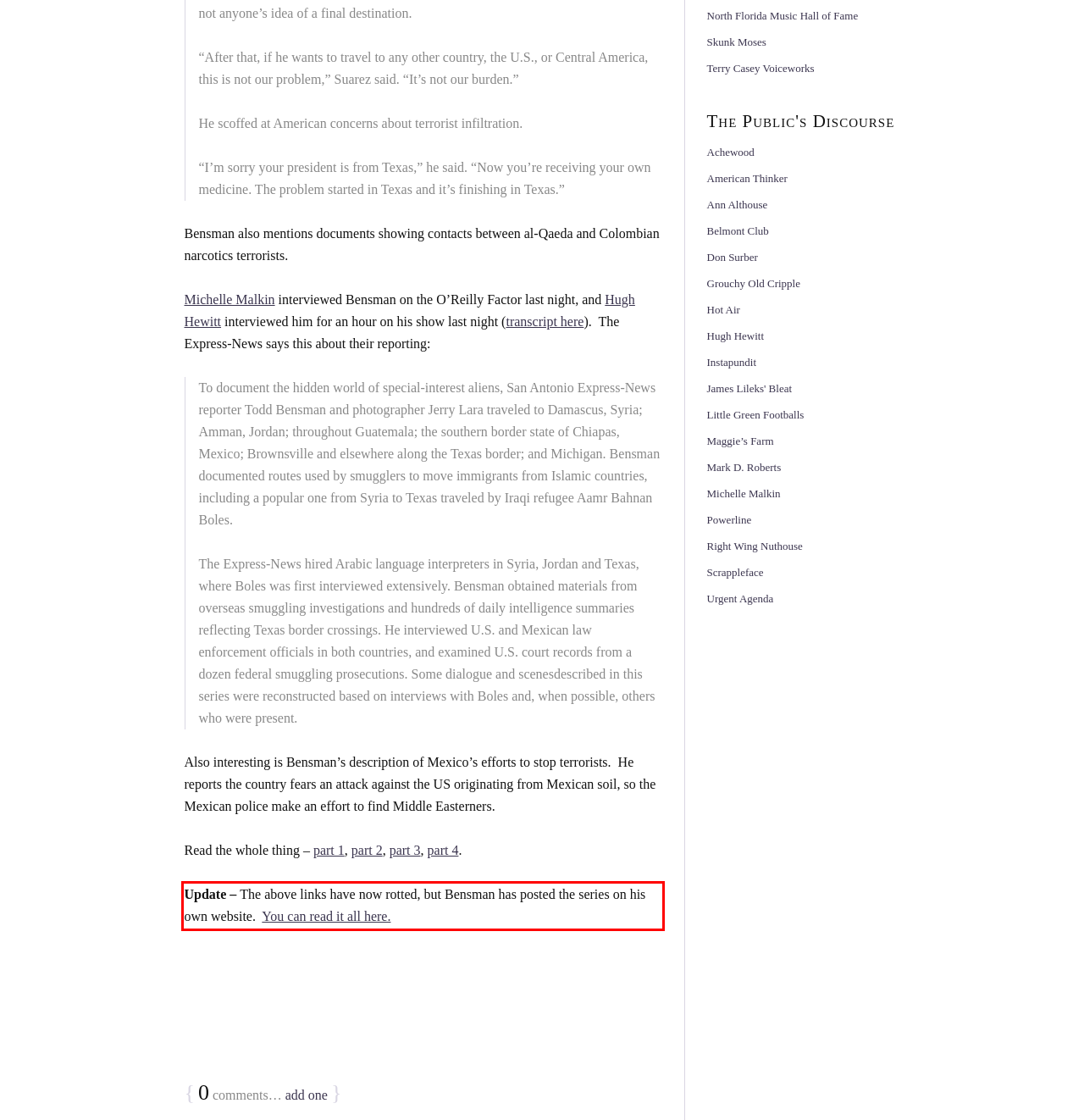You are presented with a screenshot containing a red rectangle. Extract the text found inside this red bounding box.

Update – The above links have now rotted, but Bensman has posted the series on his own website. You can read it all here.